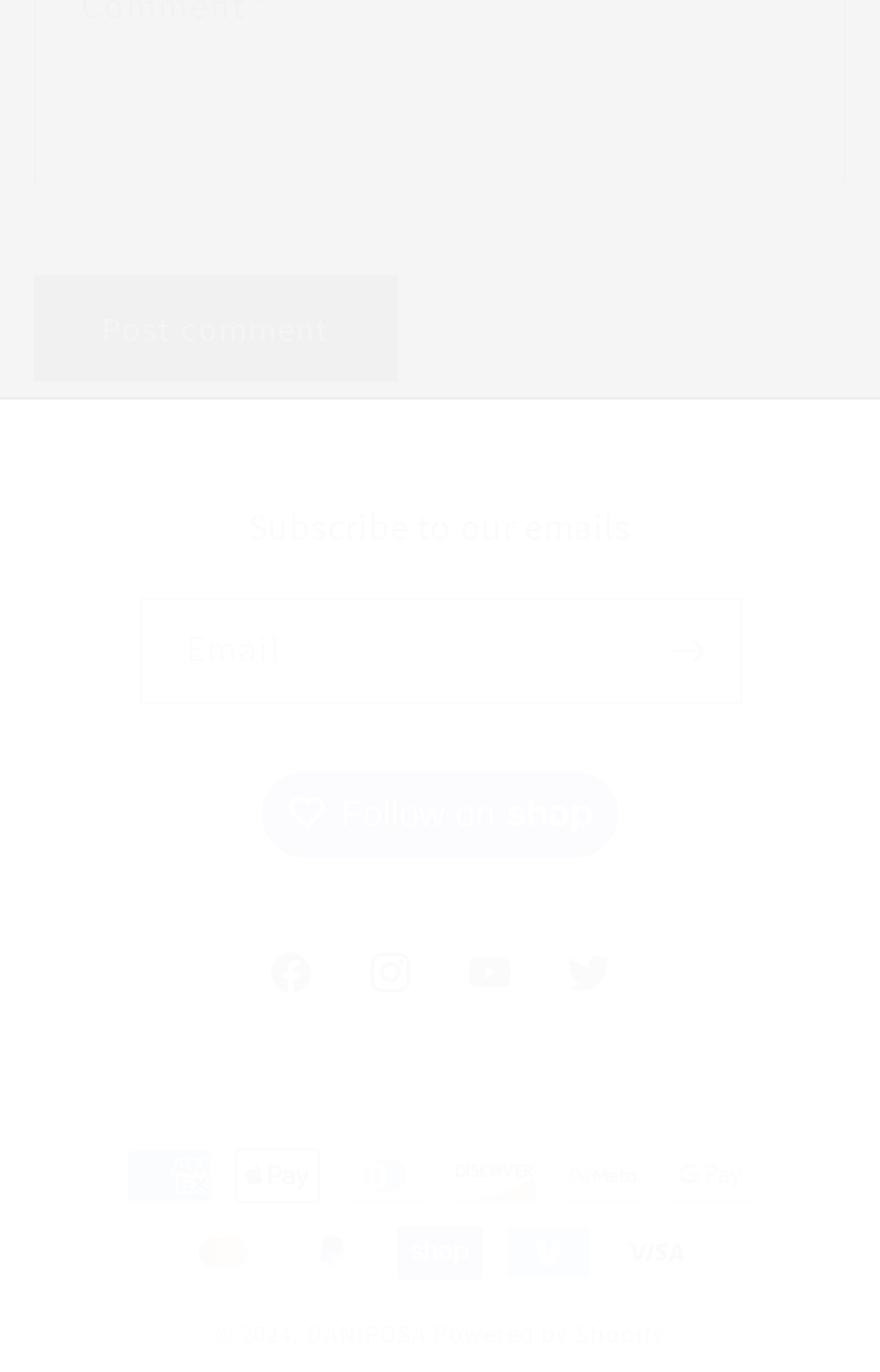Please reply to the following question using a single word or phrase: 
What e-commerce platform is this website powered by?

Shopify